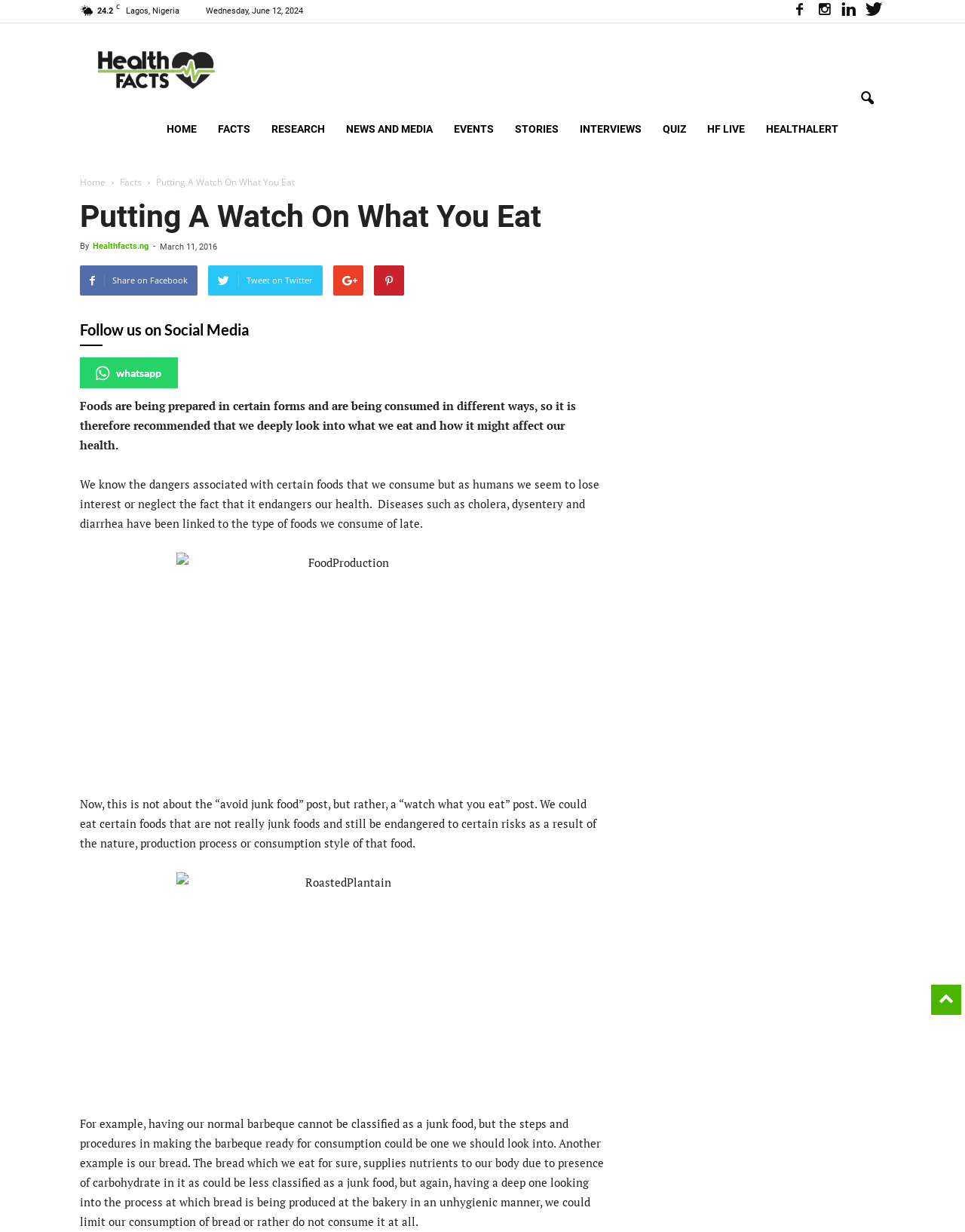Using floating point numbers between 0 and 1, provide the bounding box coordinates in the format (top-left x, top-left y, bottom-right x, bottom-right y). Locate the UI element described here: Home

[0.162, 0.08, 0.215, 0.129]